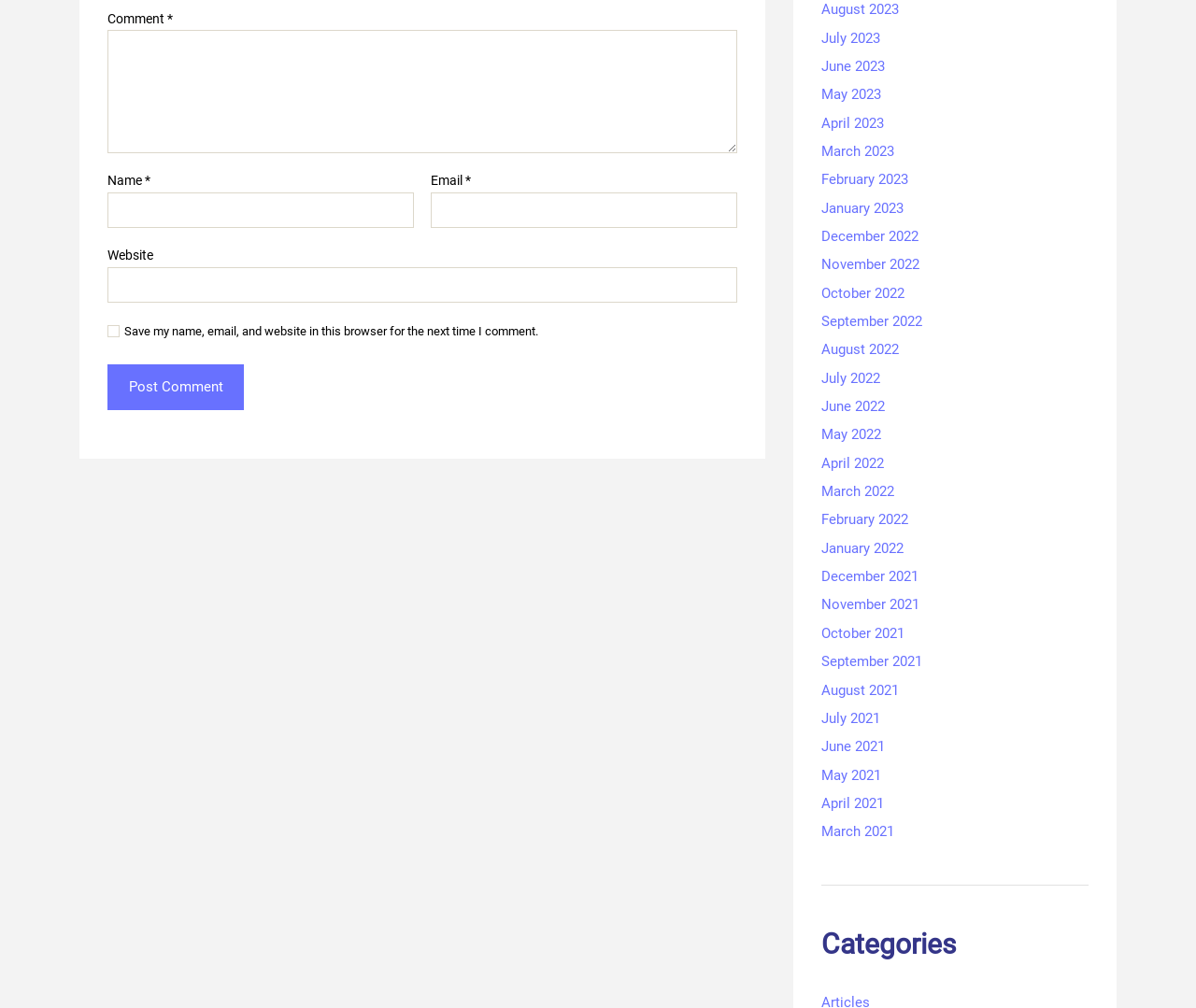Identify the bounding box coordinates of the element to click to follow this instruction: 'Enter a comment'. Ensure the coordinates are four float values between 0 and 1, provided as [left, top, right, bottom].

[0.09, 0.03, 0.616, 0.152]